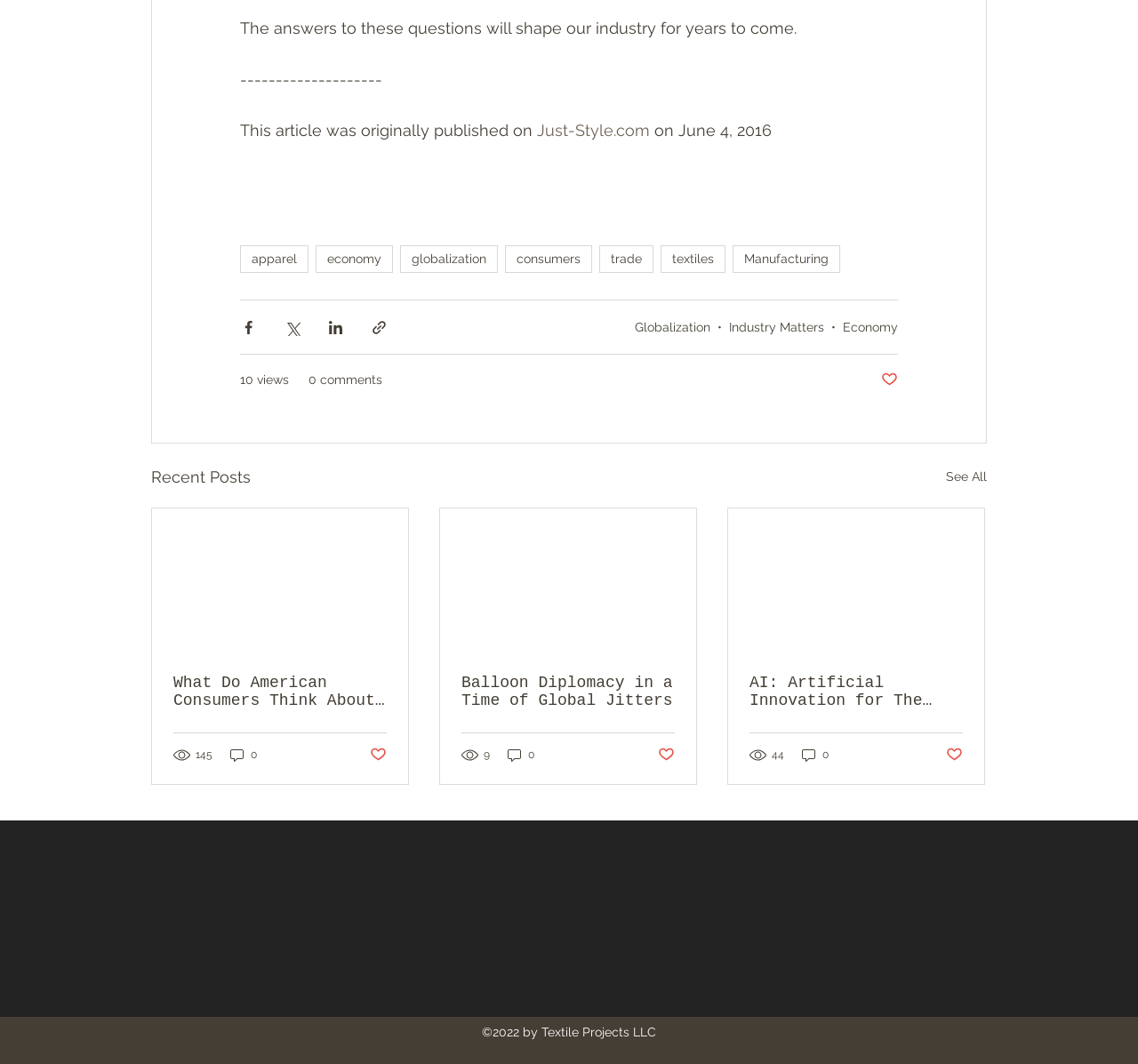Identify the bounding box coordinates of the region that needs to be clicked to carry out this instruction: "Read the article about 'What Do American Consumers Think About "Made in America?"'". Provide these coordinates as four float numbers ranging from 0 to 1, i.e., [left, top, right, bottom].

[0.152, 0.633, 0.34, 0.667]